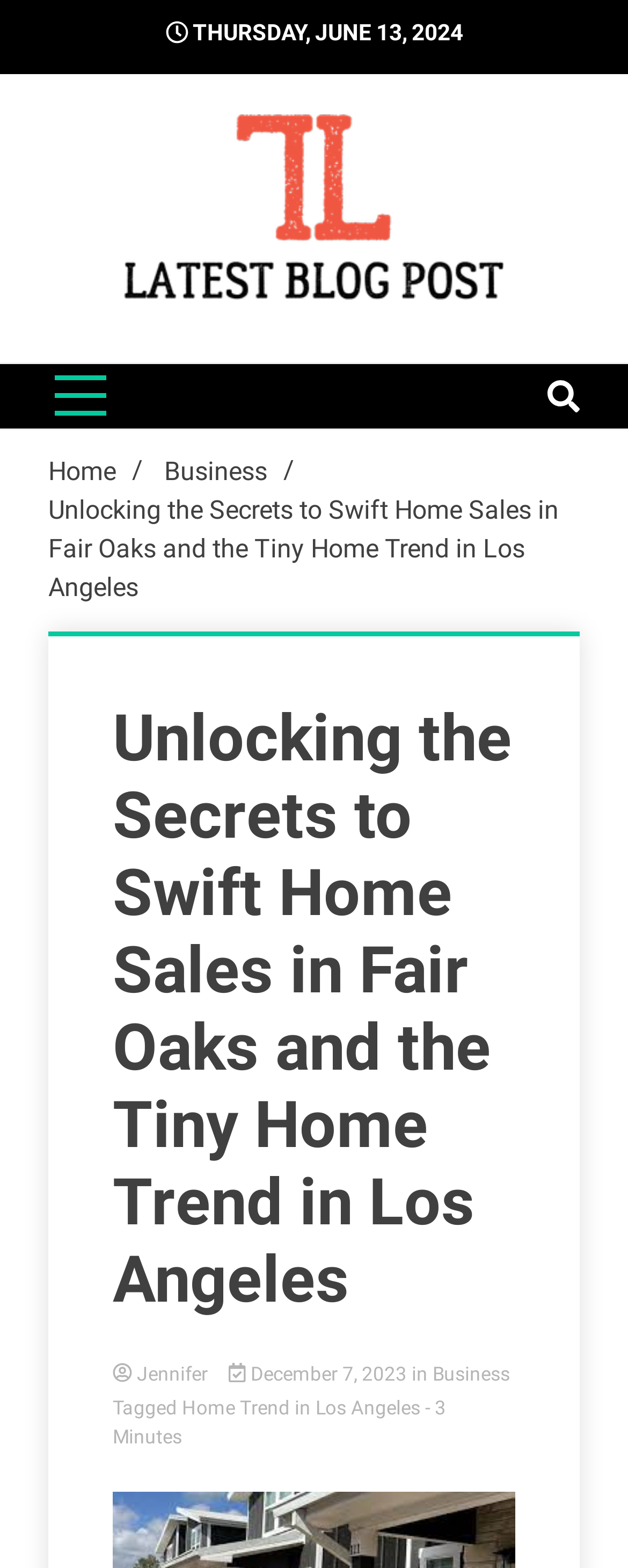Could you indicate the bounding box coordinates of the region to click in order to complete this instruction: "Read the article by Jennifer".

[0.179, 0.869, 0.338, 0.884]